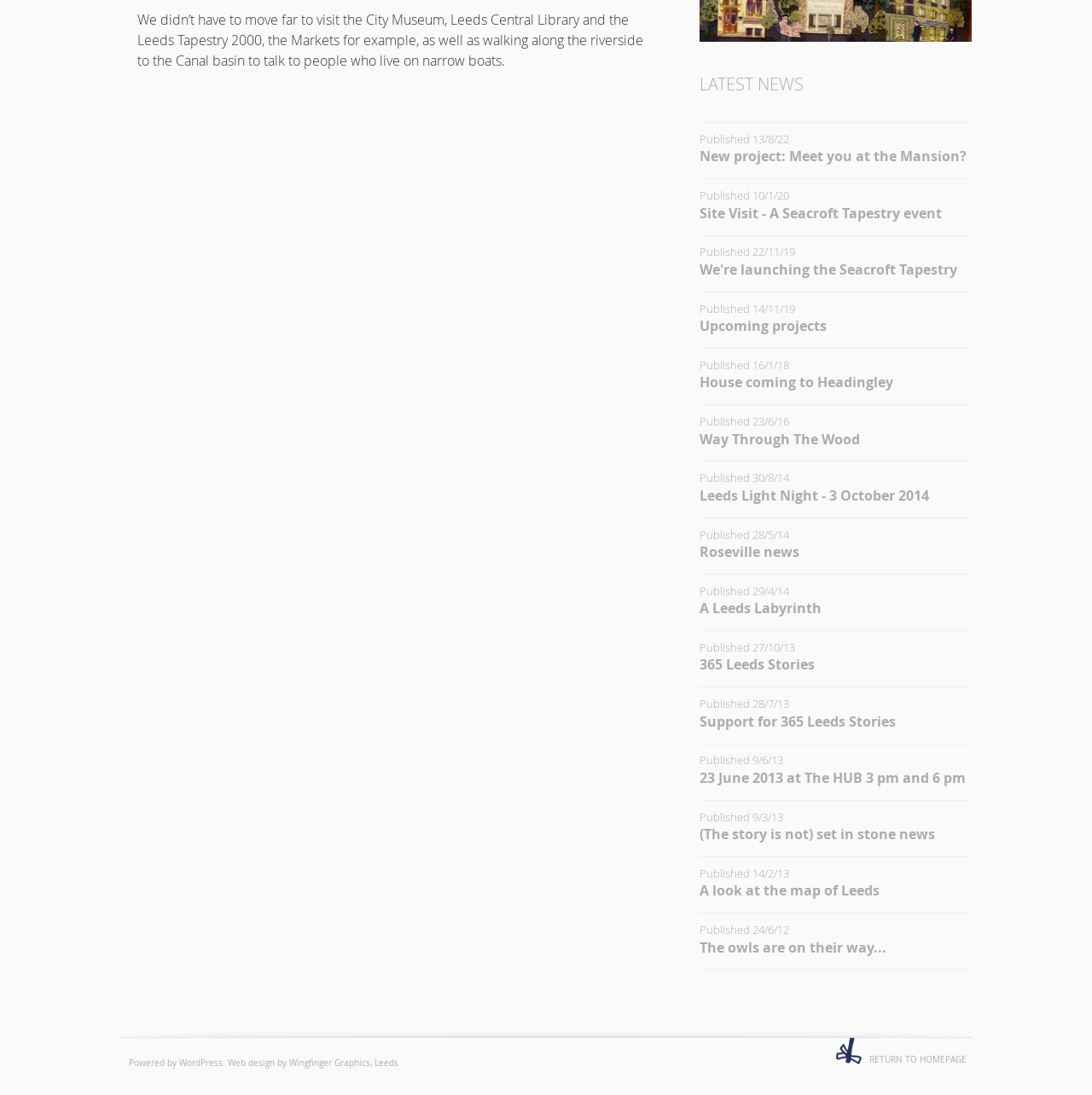Bounding box coordinates are specified in the format (top-left x, top-left y, bottom-right x, bottom-right y). All values are floating point numbers bounded between 0 and 1. Please provide the bounding box coordinate of the region this sentence describes: +44 (0) 20 7267 4440

None